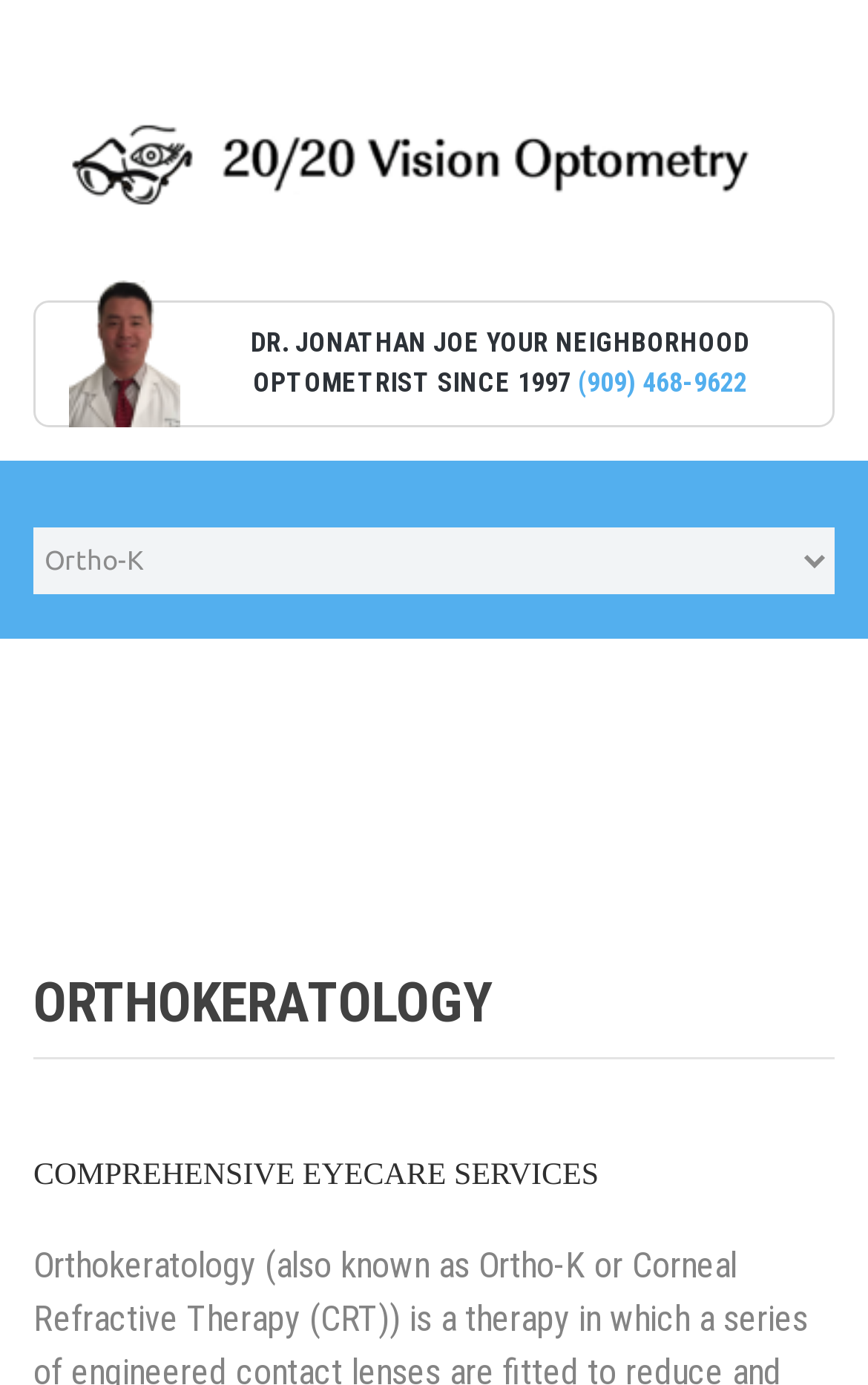What is the year the optometrist started practicing? Look at the image and give a one-word or short phrase answer.

1997